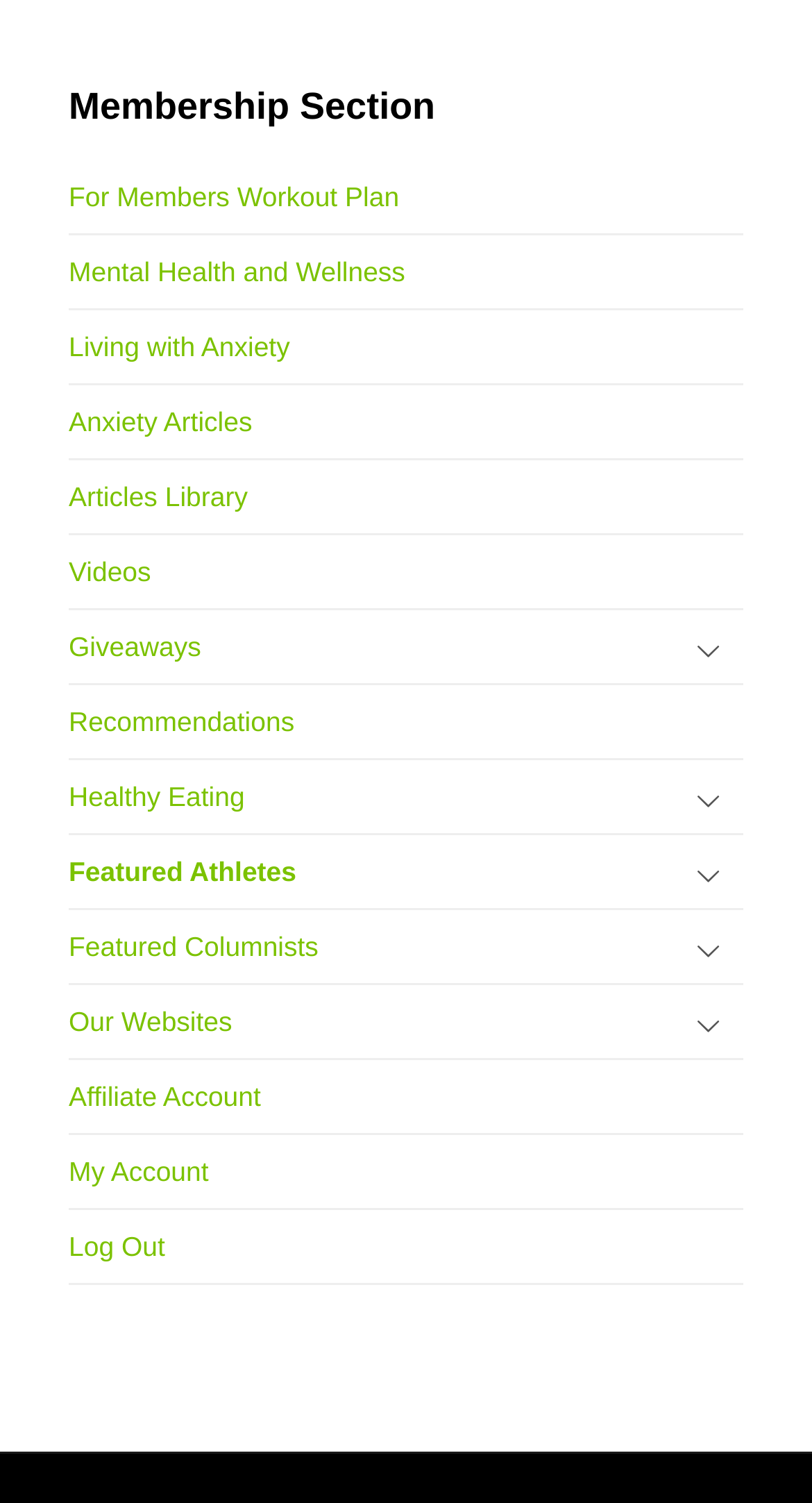Determine the bounding box coordinates of the clickable element necessary to fulfill the instruction: "Read articles about anxiety". Provide the coordinates as four float numbers within the 0 to 1 range, i.e., [left, top, right, bottom].

[0.085, 0.256, 0.915, 0.305]